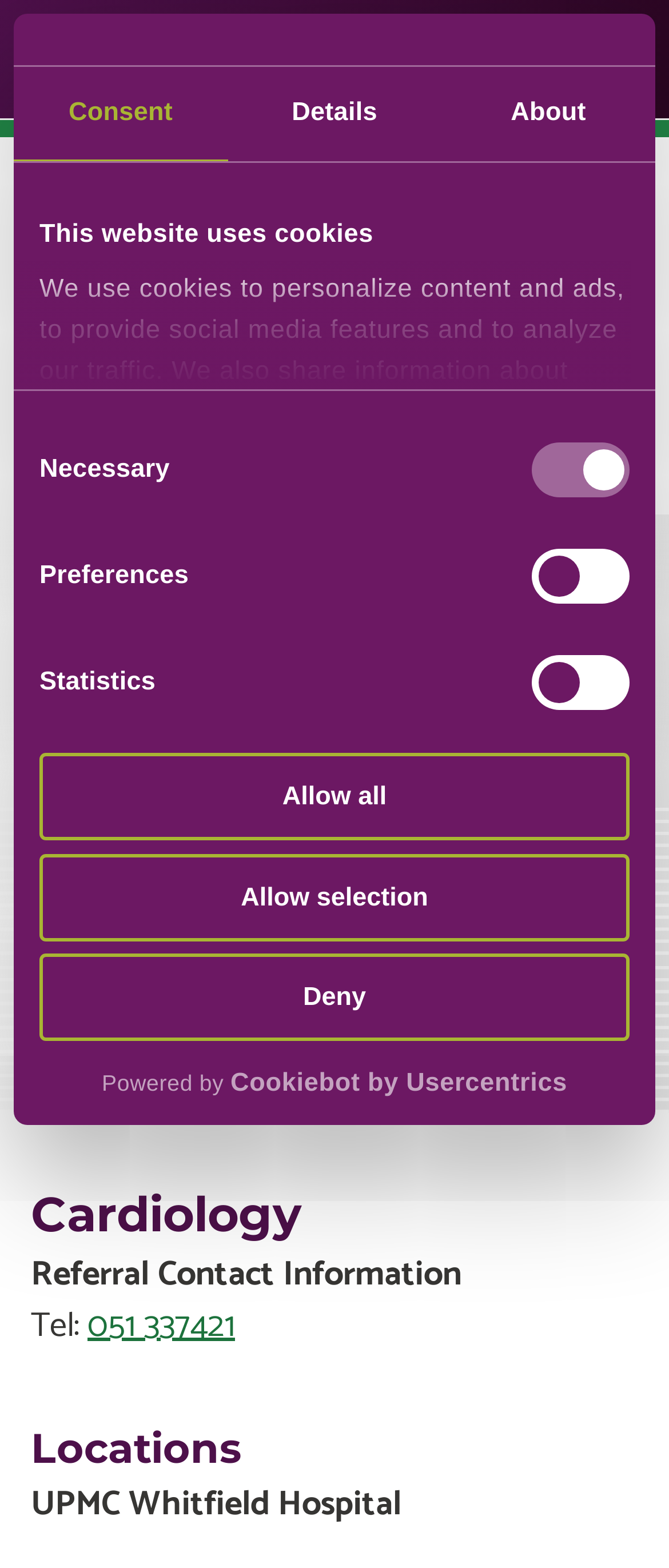What is the specialty of Dr. Jathinder Kumar?
Provide a one-word or short-phrase answer based on the image.

Cardiology